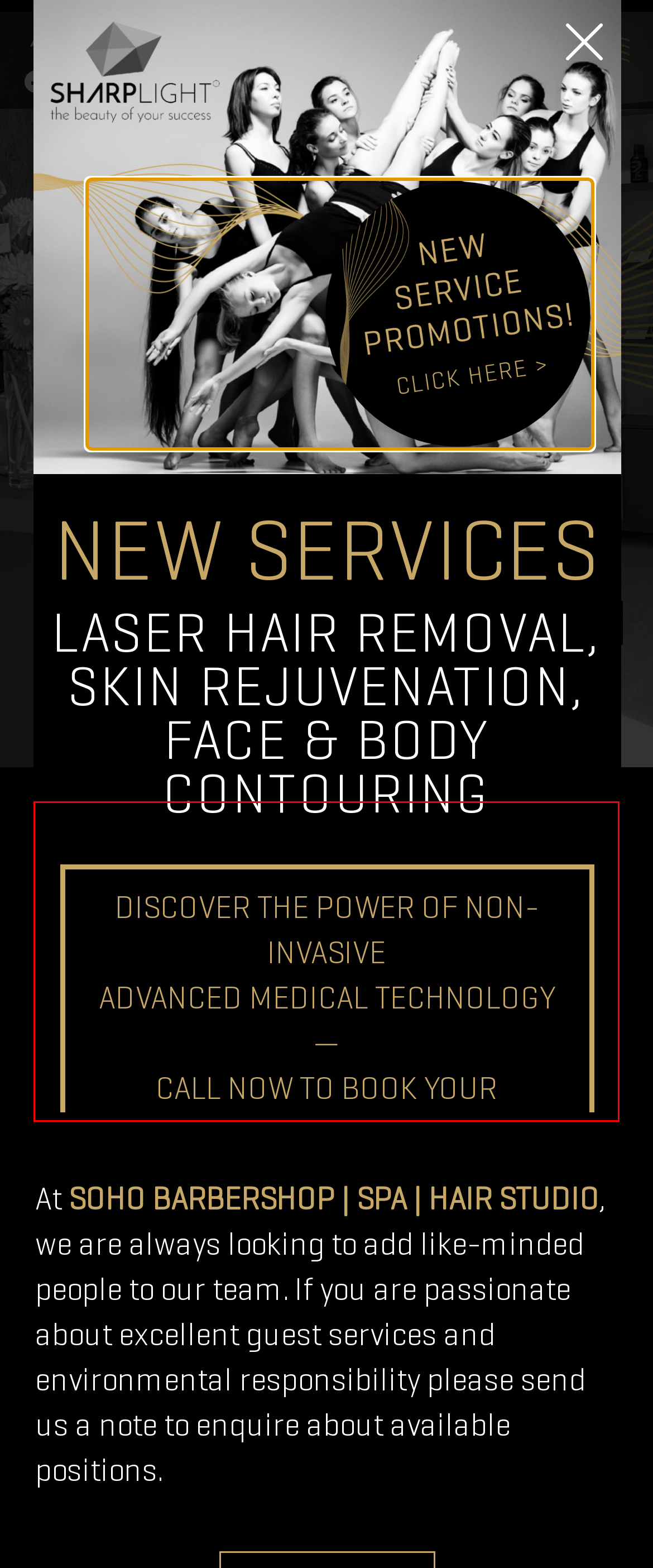You are presented with a screenshot containing a red rectangle. Extract the text found inside this red bounding box.

OUR MISSION at Aveda is to care for the world we live in, from the products we make to the ways in which we give back to society. At Aveda, we strive to set an example for environmental leadership and responsibility, not just in the world of beauty, but around the world.